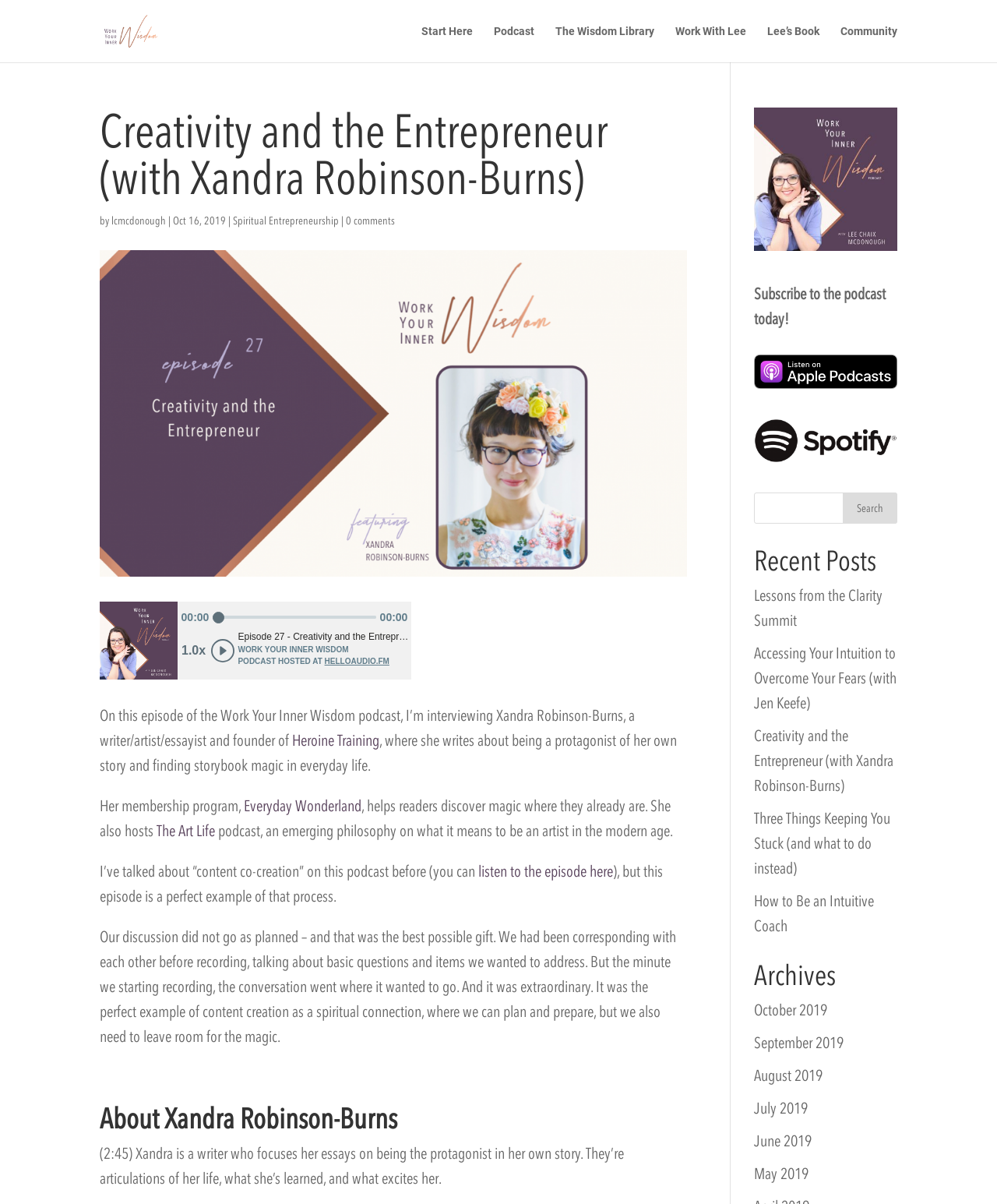Provide a one-word or one-phrase answer to the question:
What is the topic of the podcast episode?

Creativity and the Entrepreneur